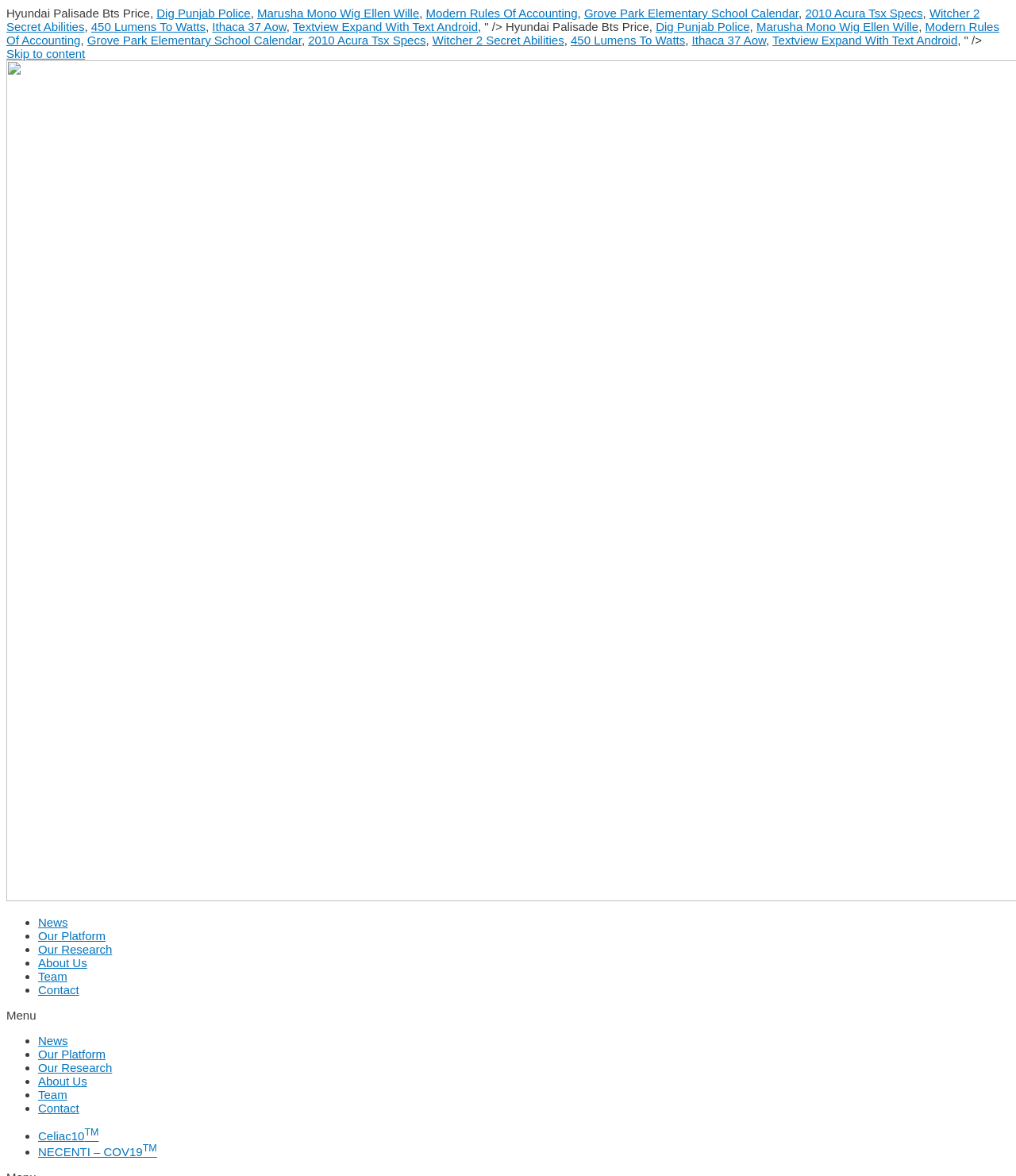Please identify the bounding box coordinates of the element I should click to complete this instruction: 'Go to Grove Park Elementary School Calendar'. The coordinates should be given as four float numbers between 0 and 1, like this: [left, top, right, bottom].

[0.575, 0.005, 0.786, 0.017]